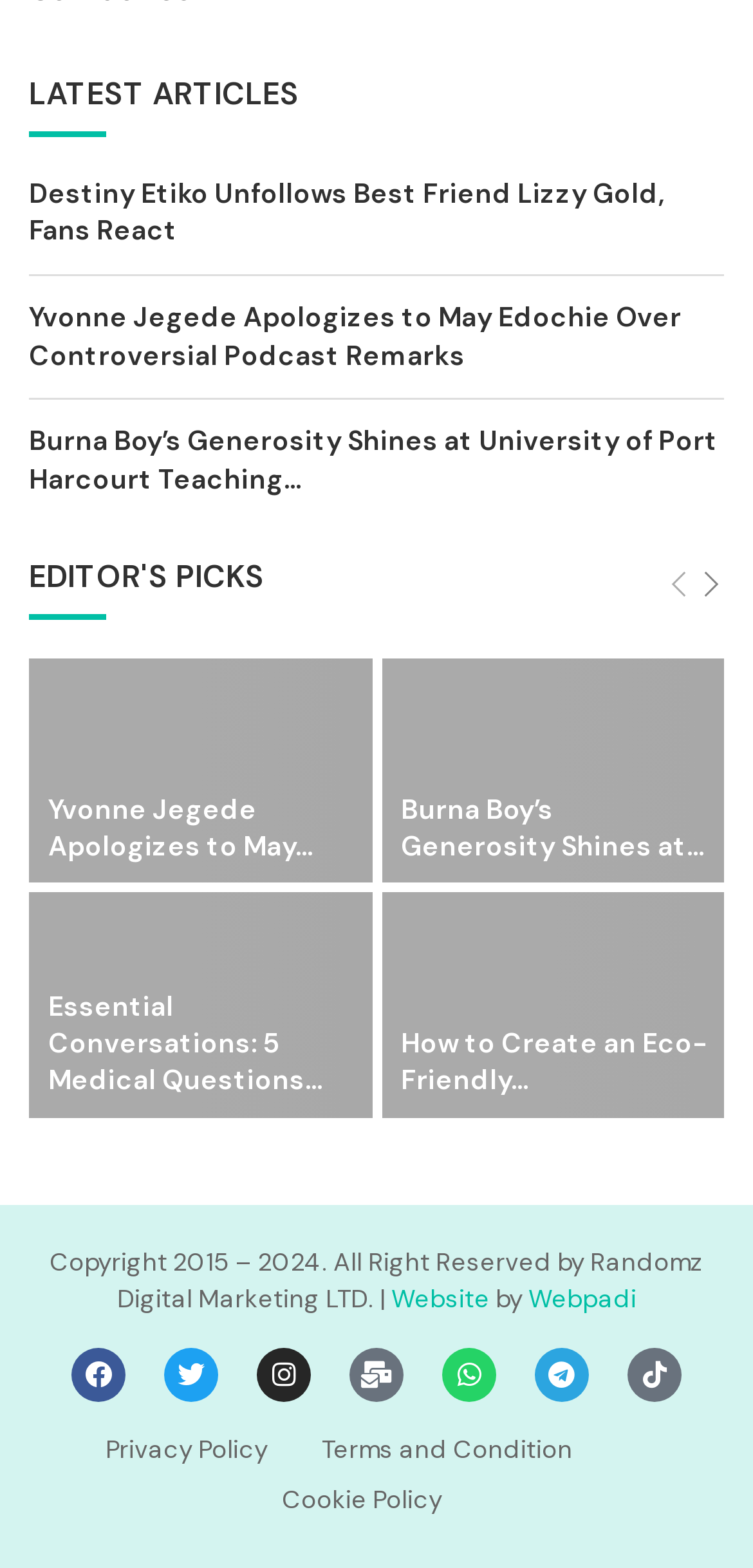Determine the bounding box coordinates of the UI element that matches the following description: "Tiktok". The coordinates should be four float numbers between 0 and 1 in the format [left, top, right, bottom].

[0.833, 0.86, 0.905, 0.894]